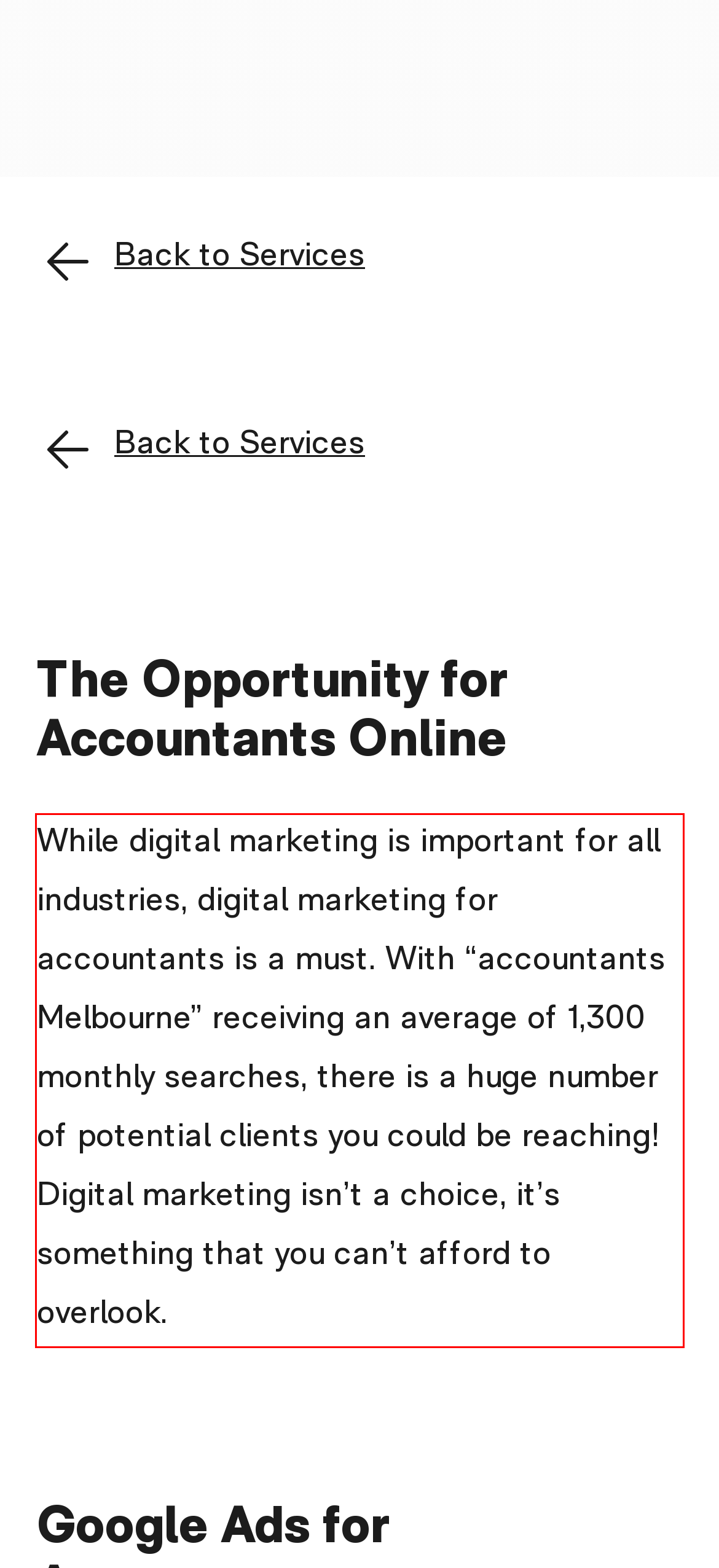Extract and provide the text found inside the red rectangle in the screenshot of the webpage.

While digital marketing is important for all industries, digital marketing for accountants is a must. With “accountants Melbourne” receiving an average of 1,300 monthly searches, there is a huge number of potential clients you could be reaching! Digital marketing isn’t a choice, it’s something that you can’t afford to overlook.